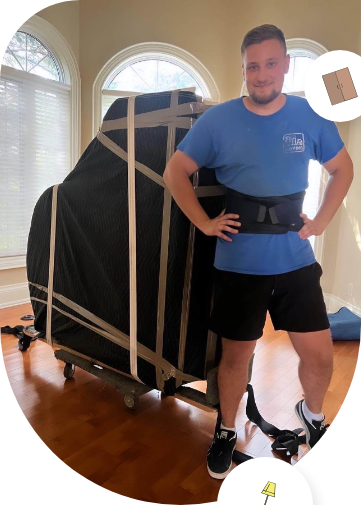What is the ambiance of the setting?
Observe the image and answer the question with a one-word or short phrase response.

warm